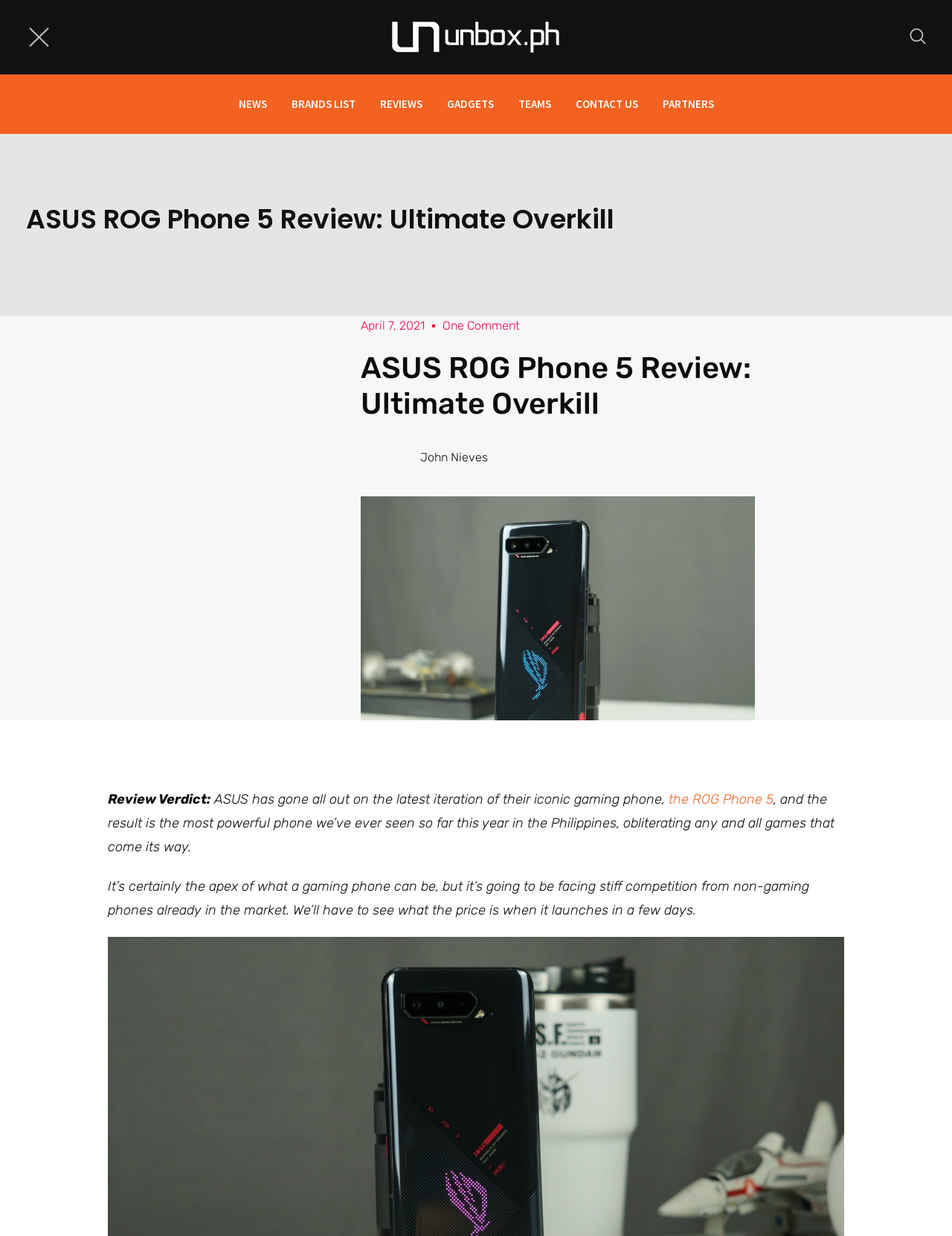Locate the bounding box coordinates of the area where you should click to accomplish the instruction: "Learn more about the ROG Phone 5".

[0.702, 0.64, 0.812, 0.653]